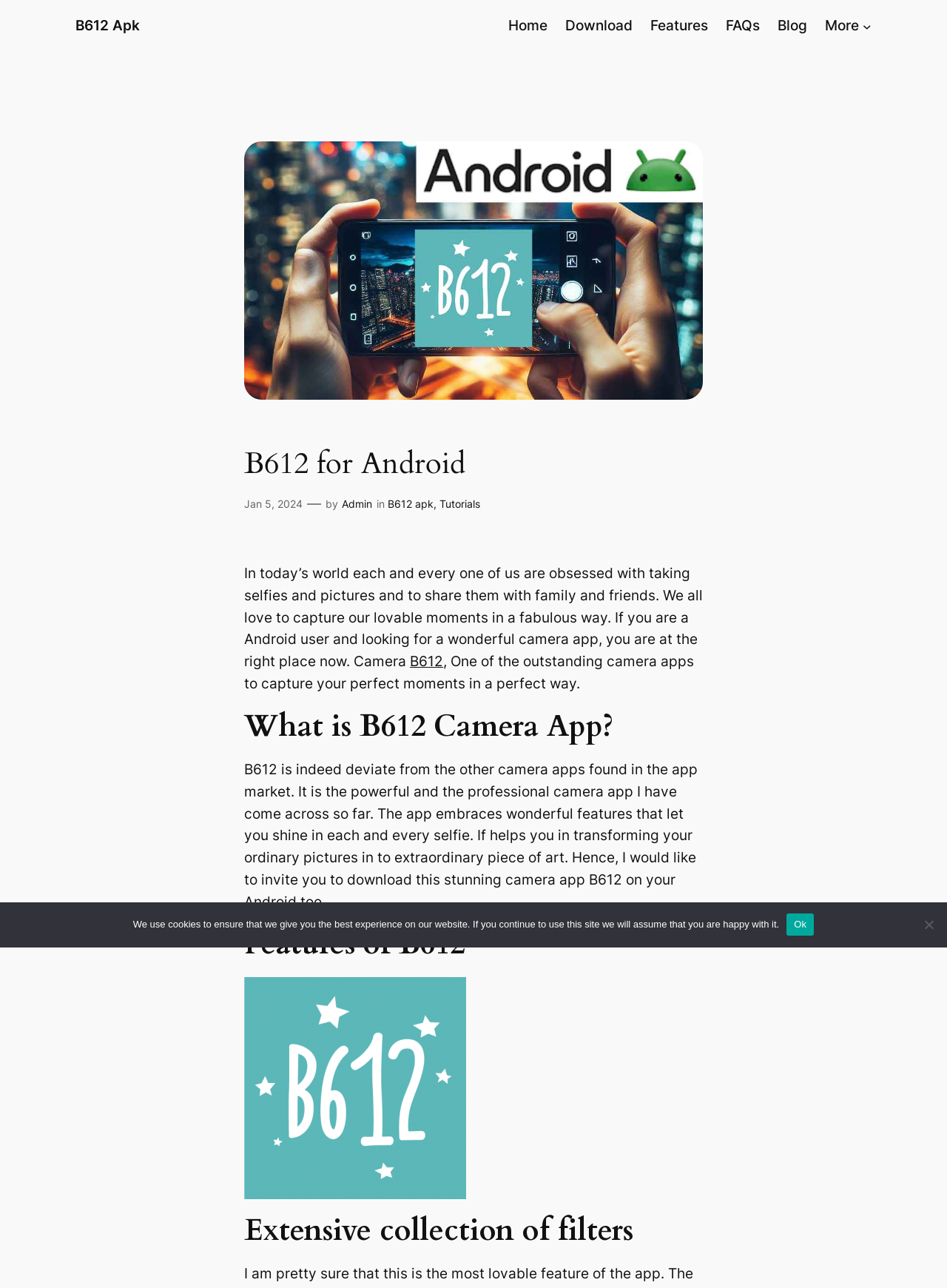Please find the bounding box coordinates (top-left x, top-left y, bottom-right x, bottom-right y) in the screenshot for the UI element described as follows: B612

[0.433, 0.506, 0.468, 0.52]